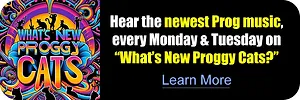Please answer the following query using a single word or phrase: 
On which days is the latest Prog music available?

Monday and Tuesday